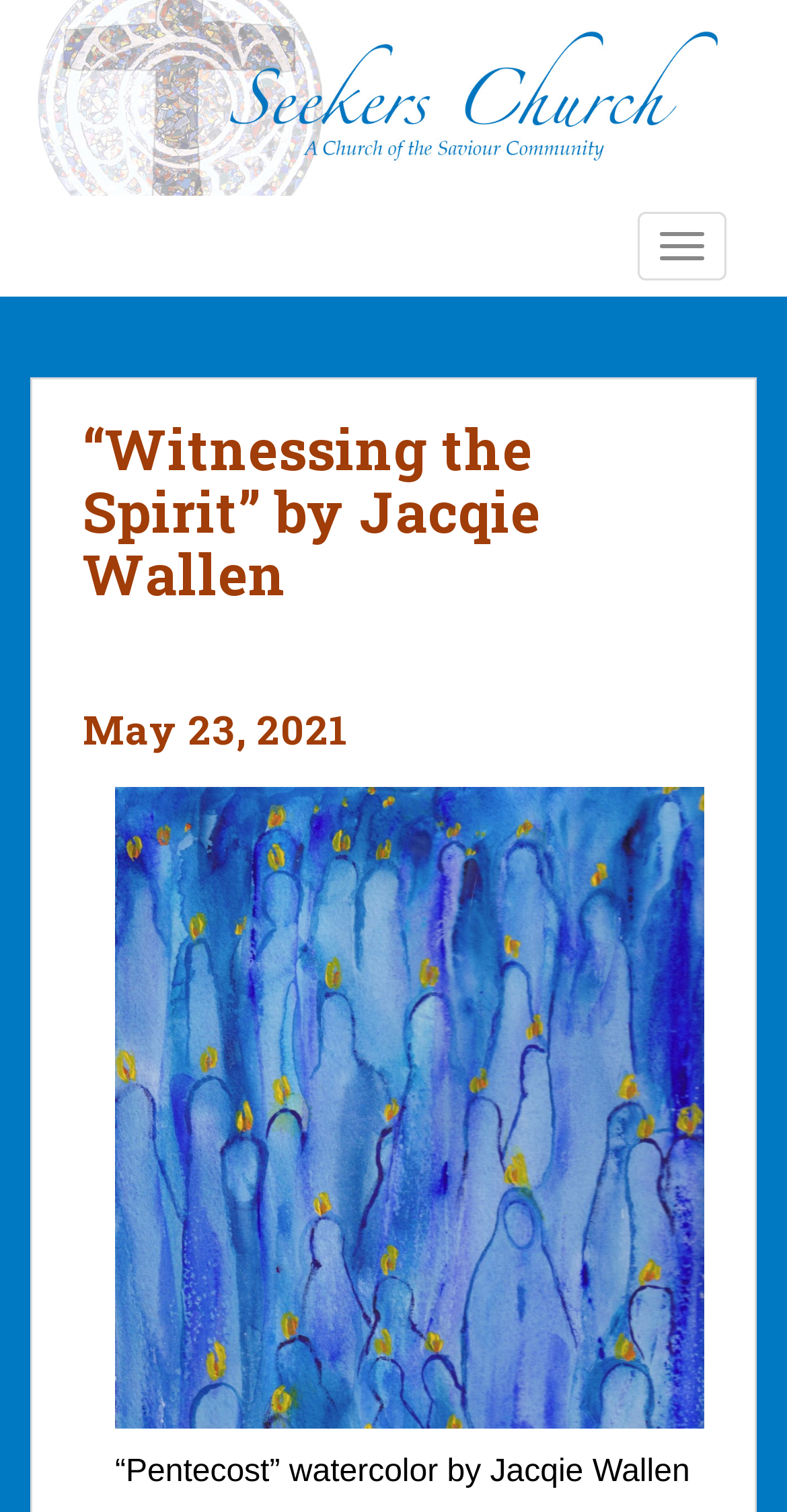What is the name of the church?
Deliver a detailed and extensive answer to the question.

The name of the church can be found in the top-left corner of the webpage, where it is written as 'Seekers Church' and also has an image with the same name.